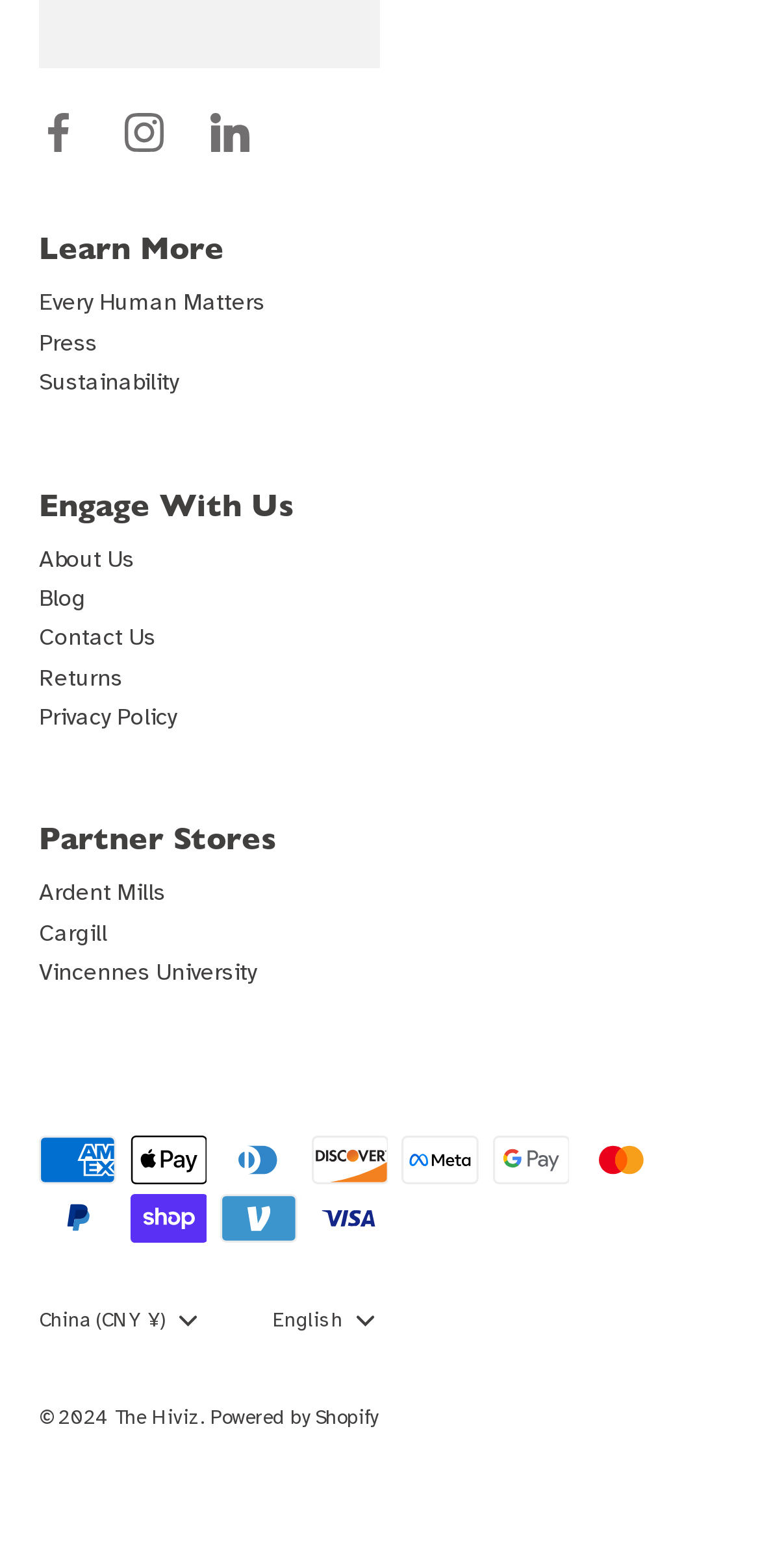Identify the bounding box coordinates for the region of the element that should be clicked to carry out the instruction: "search for something". The bounding box coordinates should be four float numbers between 0 and 1, i.e., [left, top, right, bottom].

None